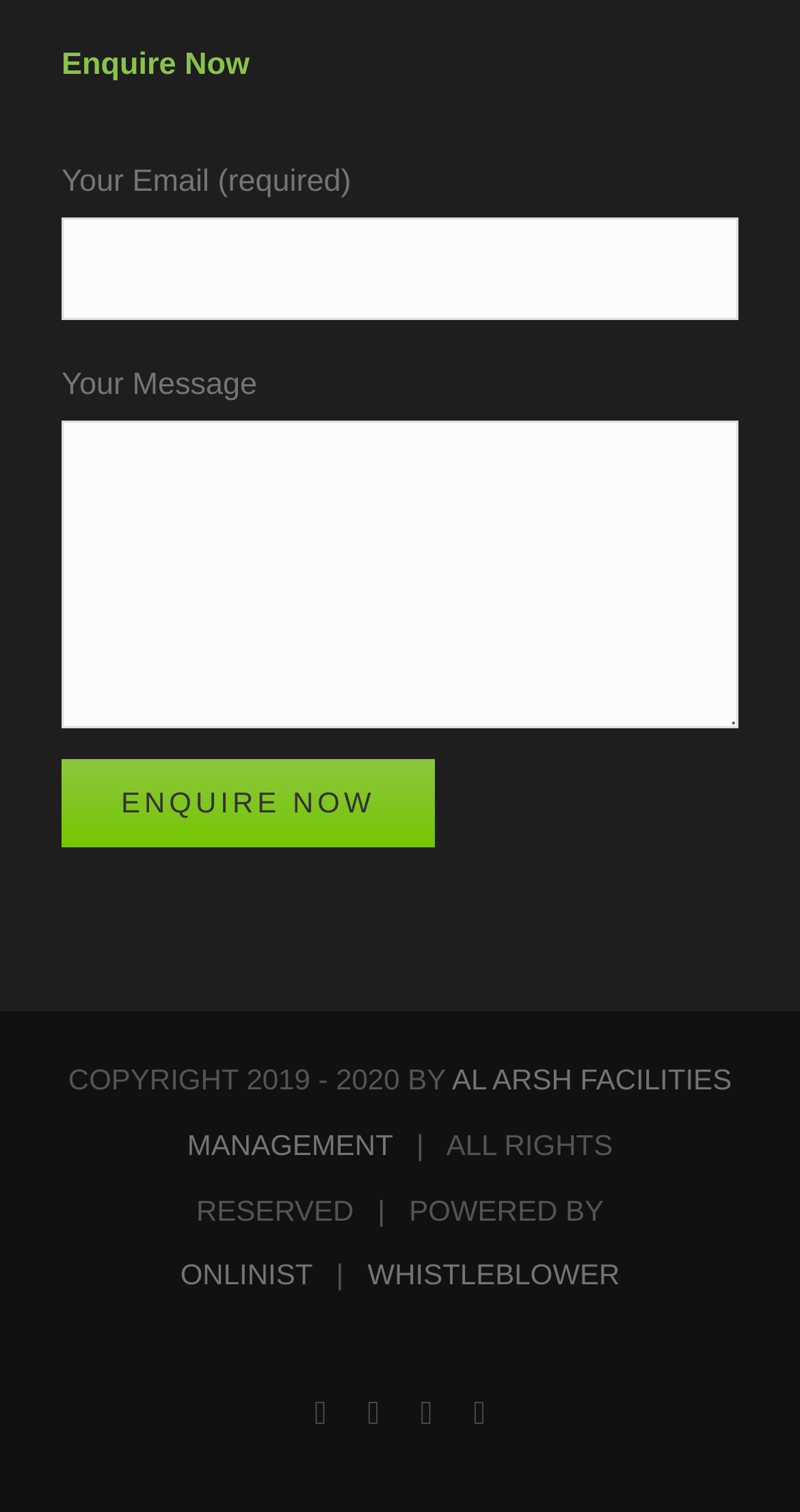Determine the bounding box coordinates of the element that should be clicked to execute the following command: "Open Facebook".

[0.393, 0.926, 0.408, 0.947]